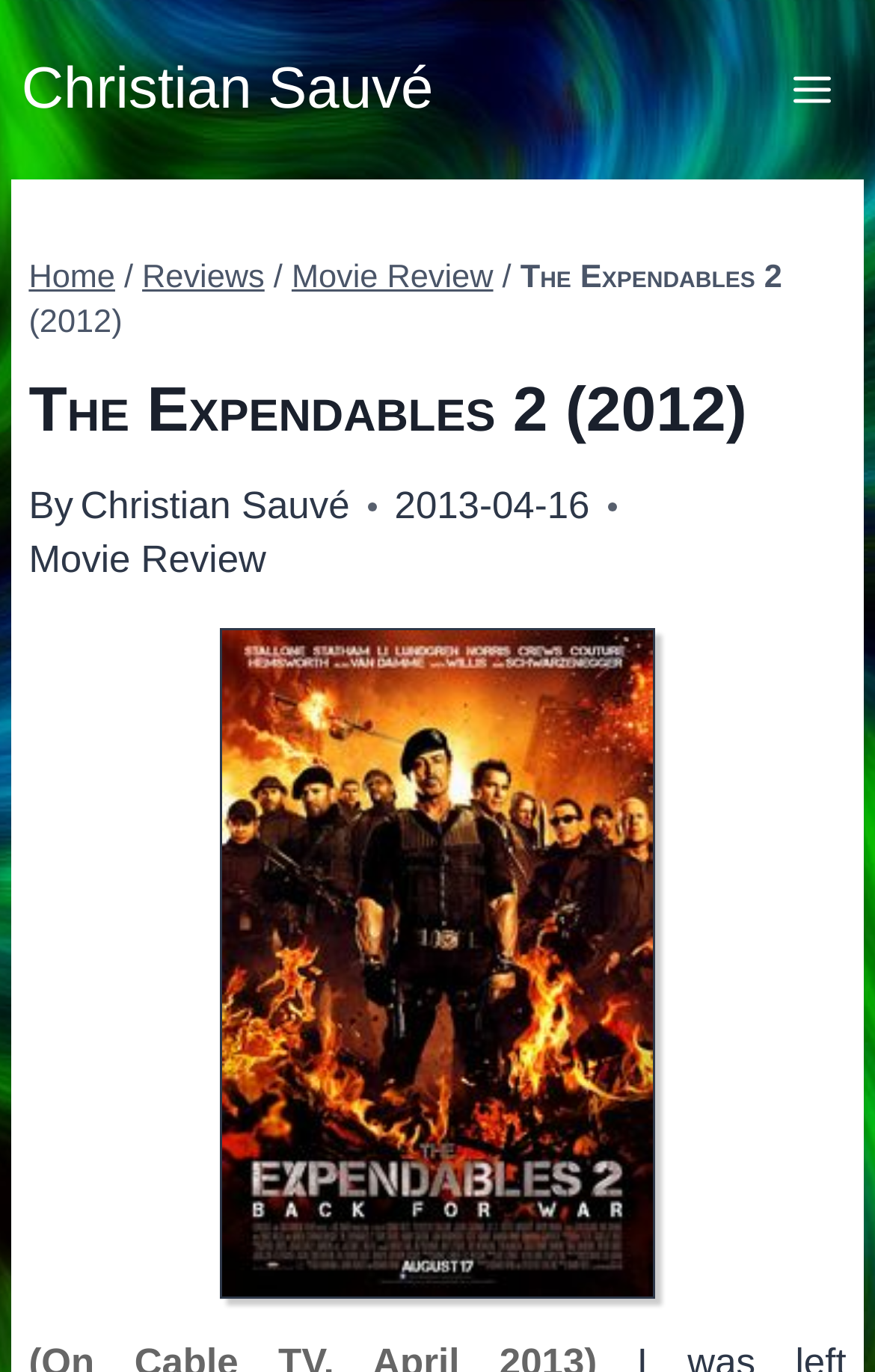Explain the webpage in detail.

The webpage is about a movie review of "The Expendables 2" released in 2012, written by Christian Sauvé. At the top-left corner, there is a link to the author's profile, Christian Sauvé. Next to it, on the top-right corner, is a button to open a menu. 

Below the top section, there is a header area that spans the entire width of the page. Within this header, there is a navigation section, also known as breadcrumbs, which displays the path to the current page. The breadcrumbs consist of links to "Home", "Reviews", and "Movie Review", separated by forward slashes. The title of the movie, "The Expendables 2", is displayed prominently, followed by its release year in parentheses.

Underneath the breadcrumbs, the title of the review, "The Expendables 2 (2012)", is displayed as a heading. The author's name, Christian Sauvé, is mentioned again, this time preceded by the word "By". The review was published on April 16, 2013, as indicated by a timestamp. Finally, there is another link to the "Movie Review" section, located below the author's name.